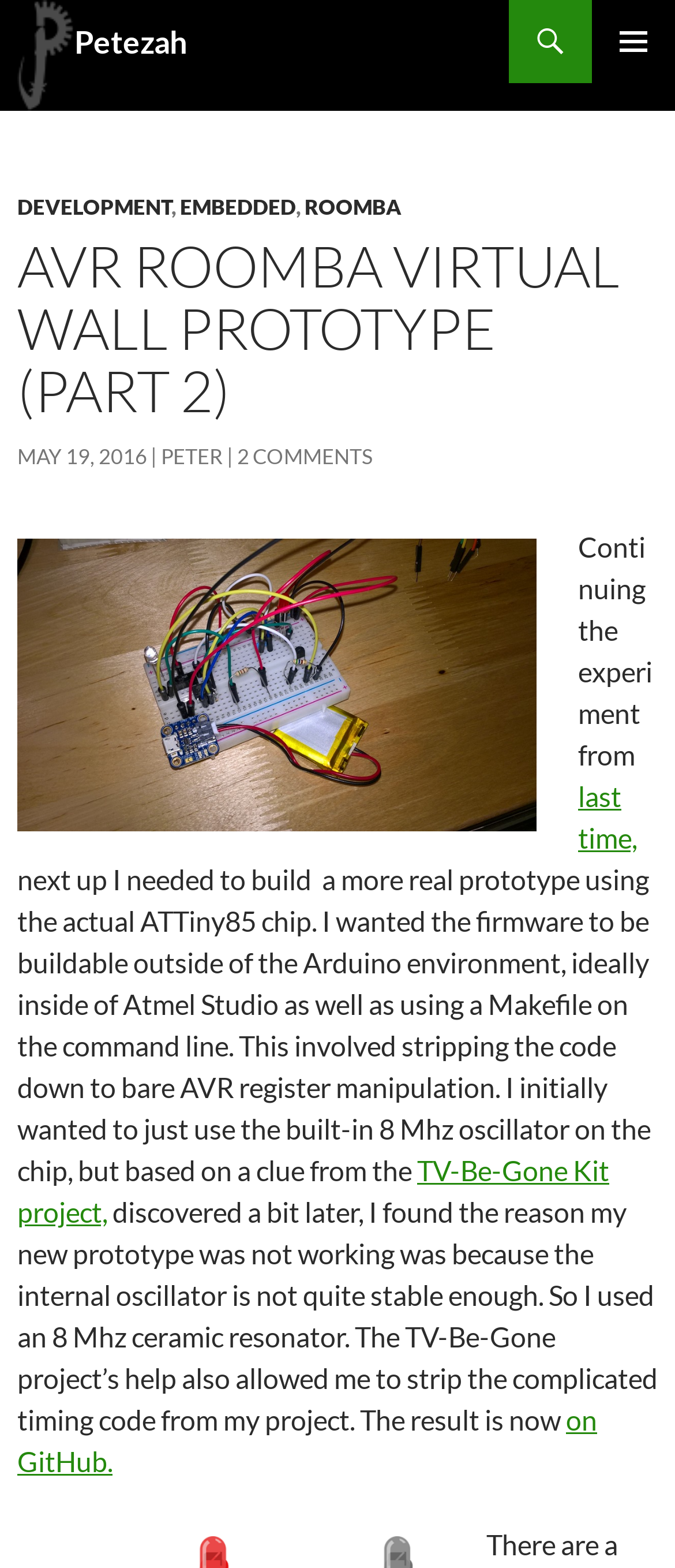Please mark the bounding box coordinates of the area that should be clicked to carry out the instruction: "Check the GitHub link".

[0.026, 0.895, 0.885, 0.942]